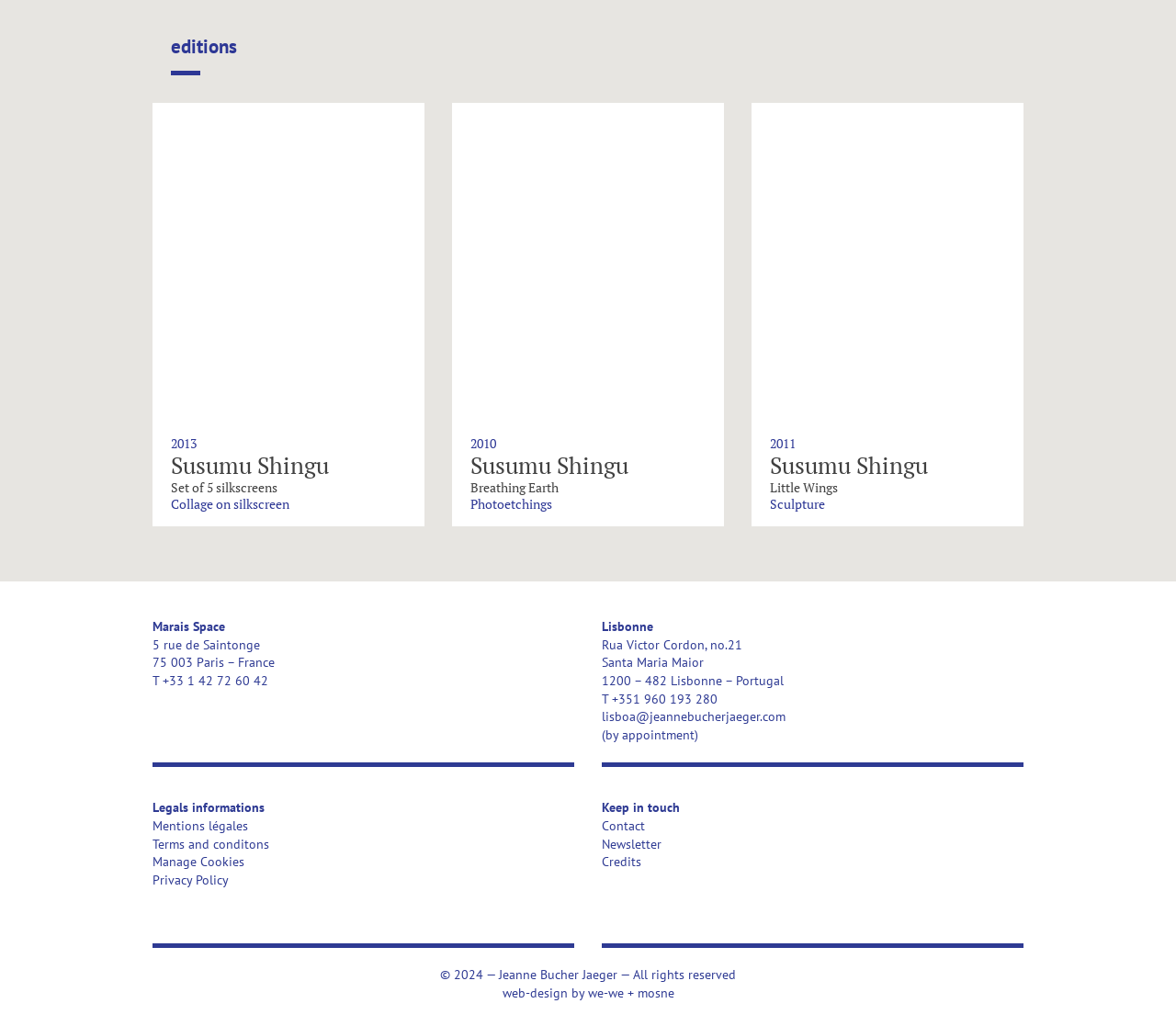Find the bounding box coordinates for the HTML element specified by: "Jeanne Bucher Jaeger".

[0.424, 0.942, 0.527, 0.958]